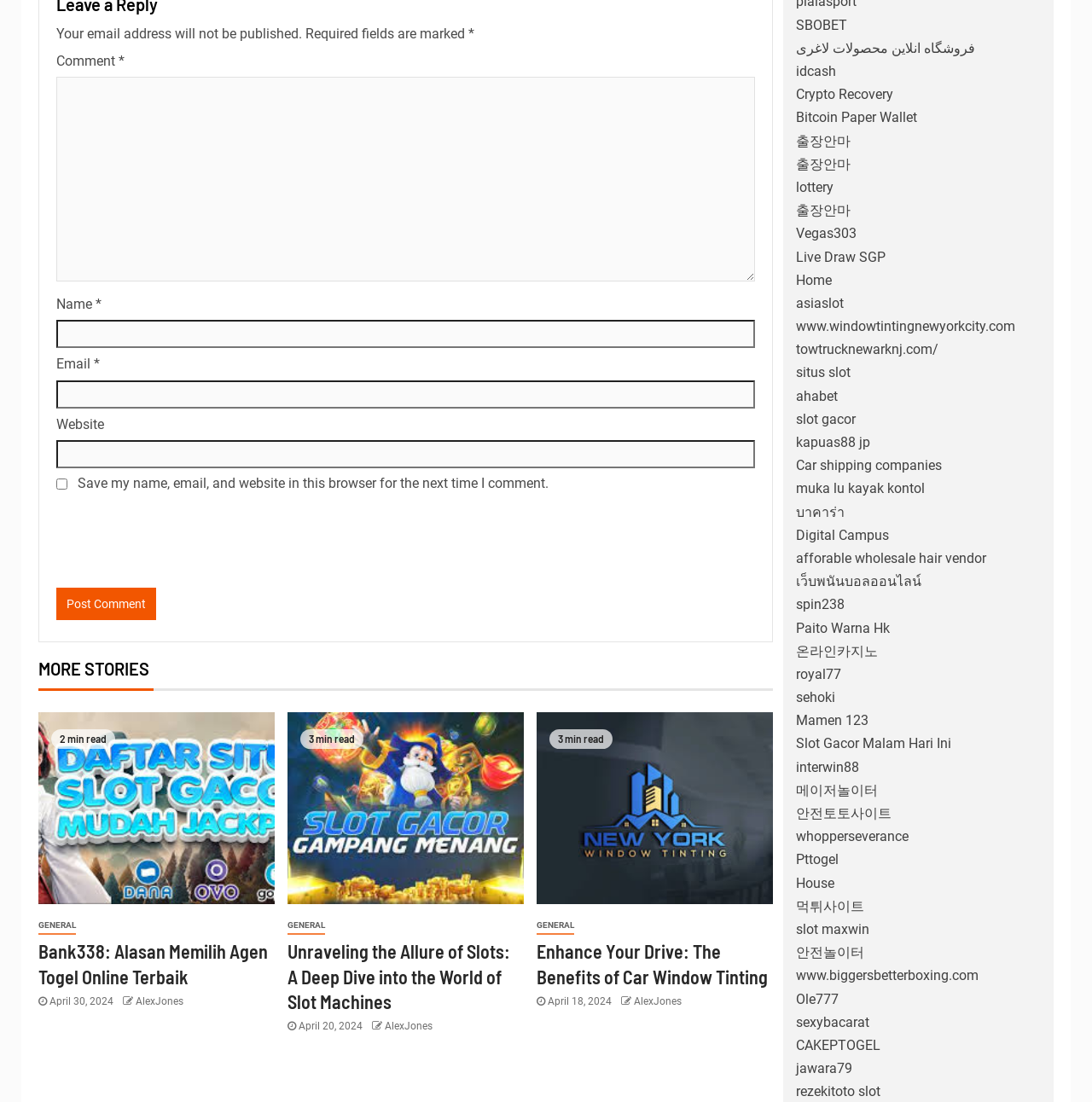Please find the bounding box for the following UI element description. Provide the coordinates in (top-left x, top-left y, bottom-right x, bottom-right y) format, with values between 0 and 1: afforable wholesale hair vendor

[0.729, 0.499, 0.903, 0.514]